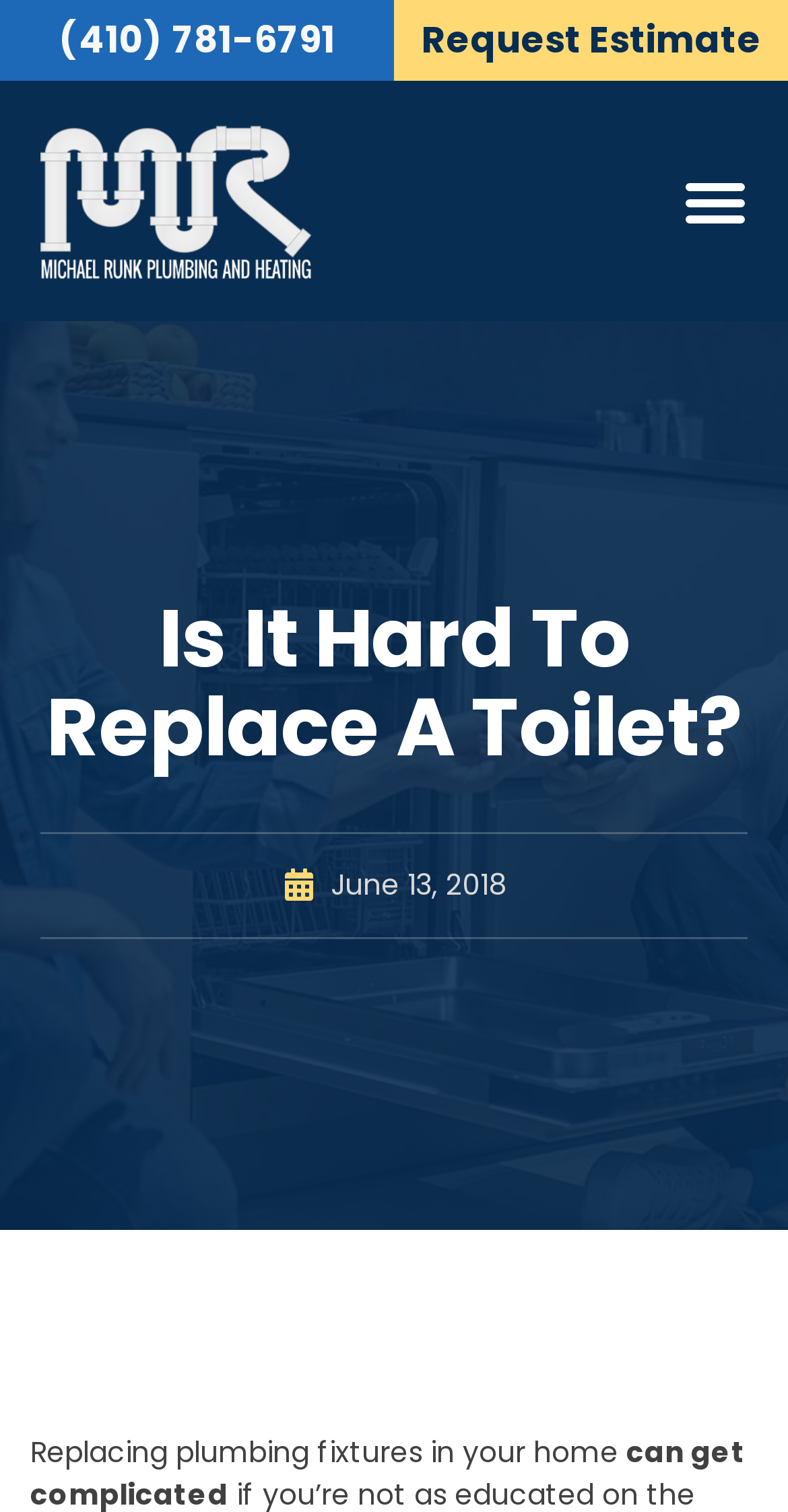Please study the image and answer the question comprehensively:
What is the date of the article?

I found the date by looking at the link element with the text 'June 13, 2018' which has a bounding box coordinate of [0.358, 0.572, 0.642, 0.6].